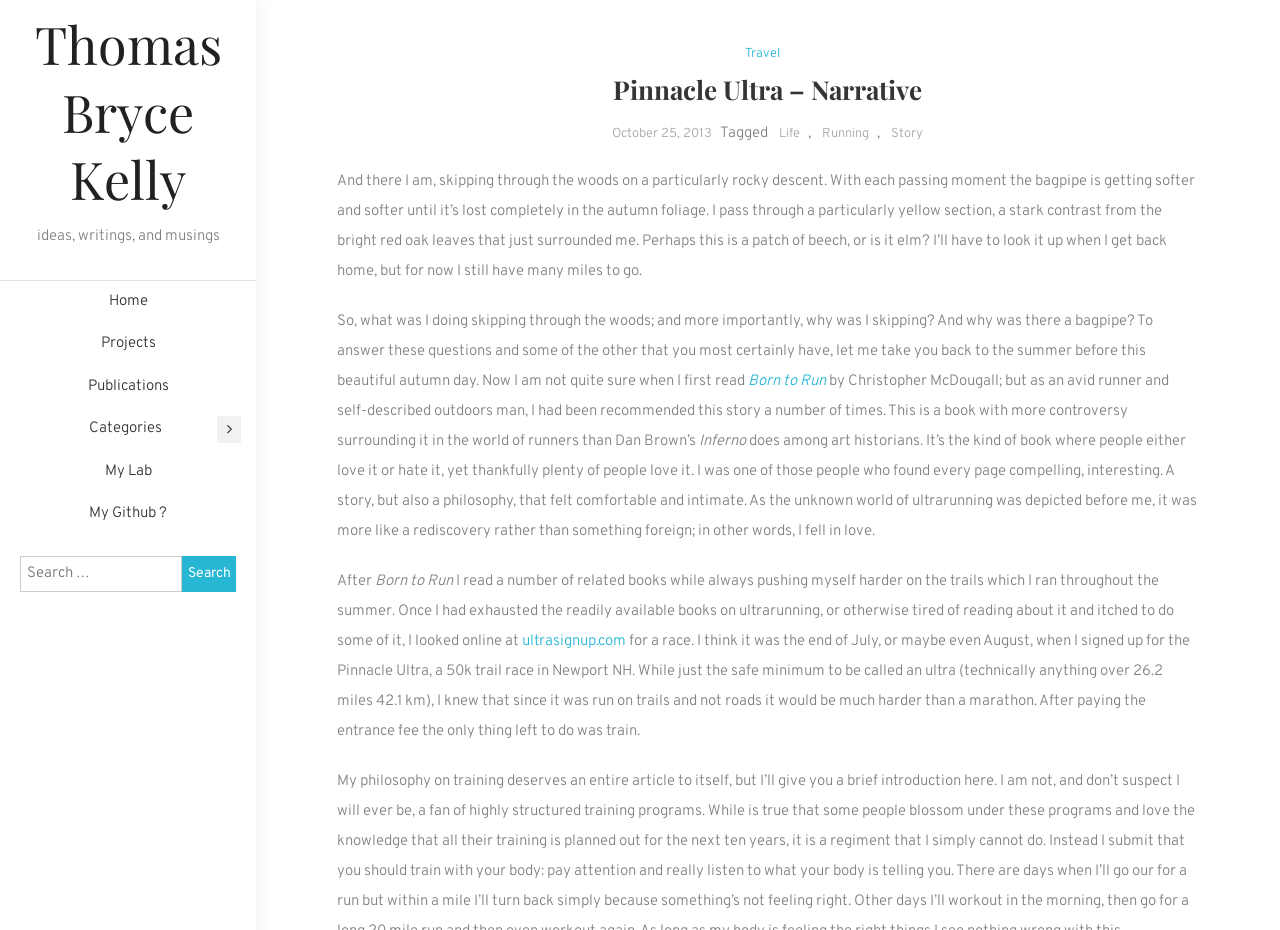Determine the bounding box coordinates of the element's region needed to click to follow the instruction: "Visit the 'Projects' page". Provide these coordinates as four float numbers between 0 and 1, formatted as [left, top, right, bottom].

[0.0, 0.348, 0.2, 0.393]